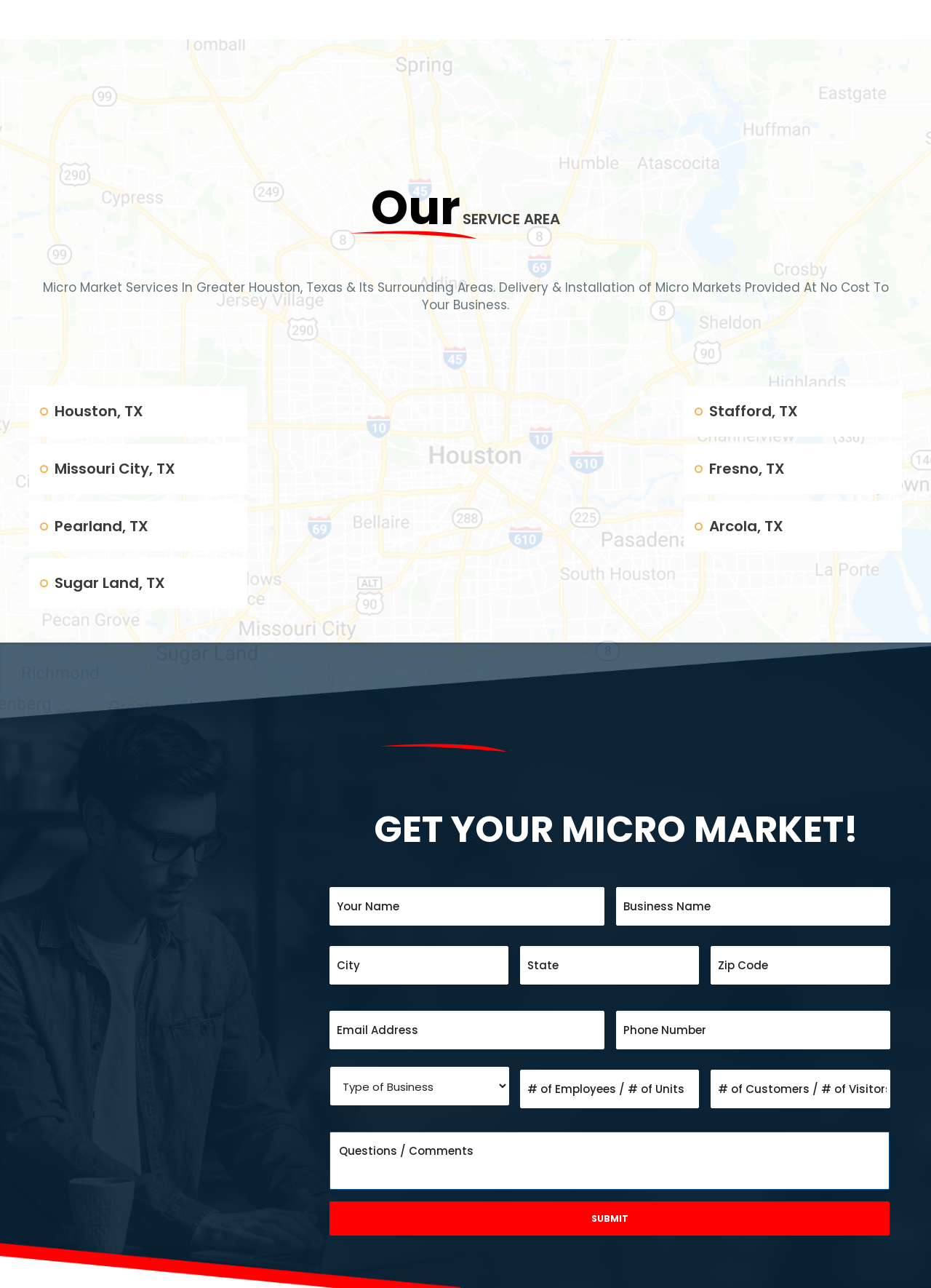Can you look at the image and give a comprehensive answer to the question:
What is required to get a micro market?

The webpage has a form with various input fields and a 'Submit' button, indicating that users need to fill out the form and submit it to get a micro market.